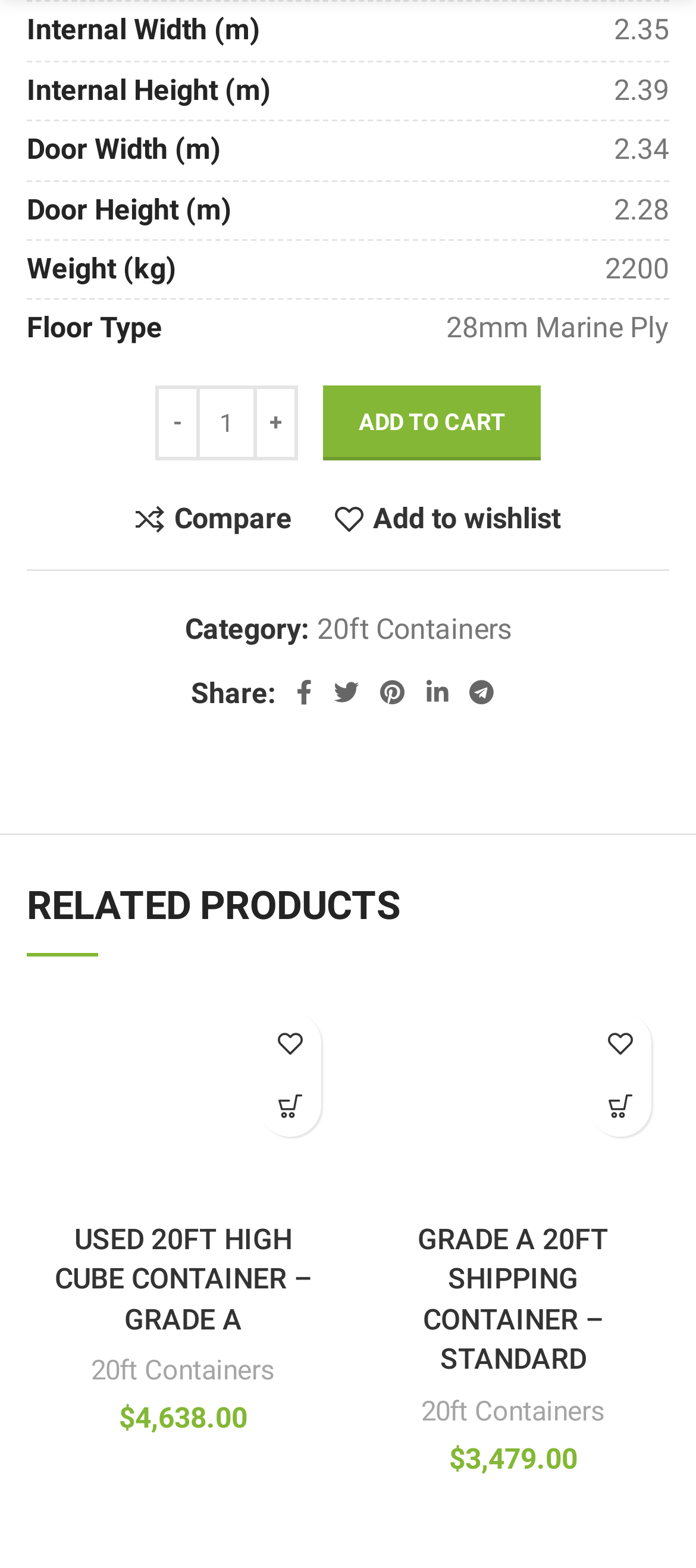How many social media links are there on the webpage?
Give a thorough and detailed response to the question.

I found the answer by counting the social media links on the webpage, specifically the links for Facebook, Twitter, Pinterest, Linkedin, and Telegram.